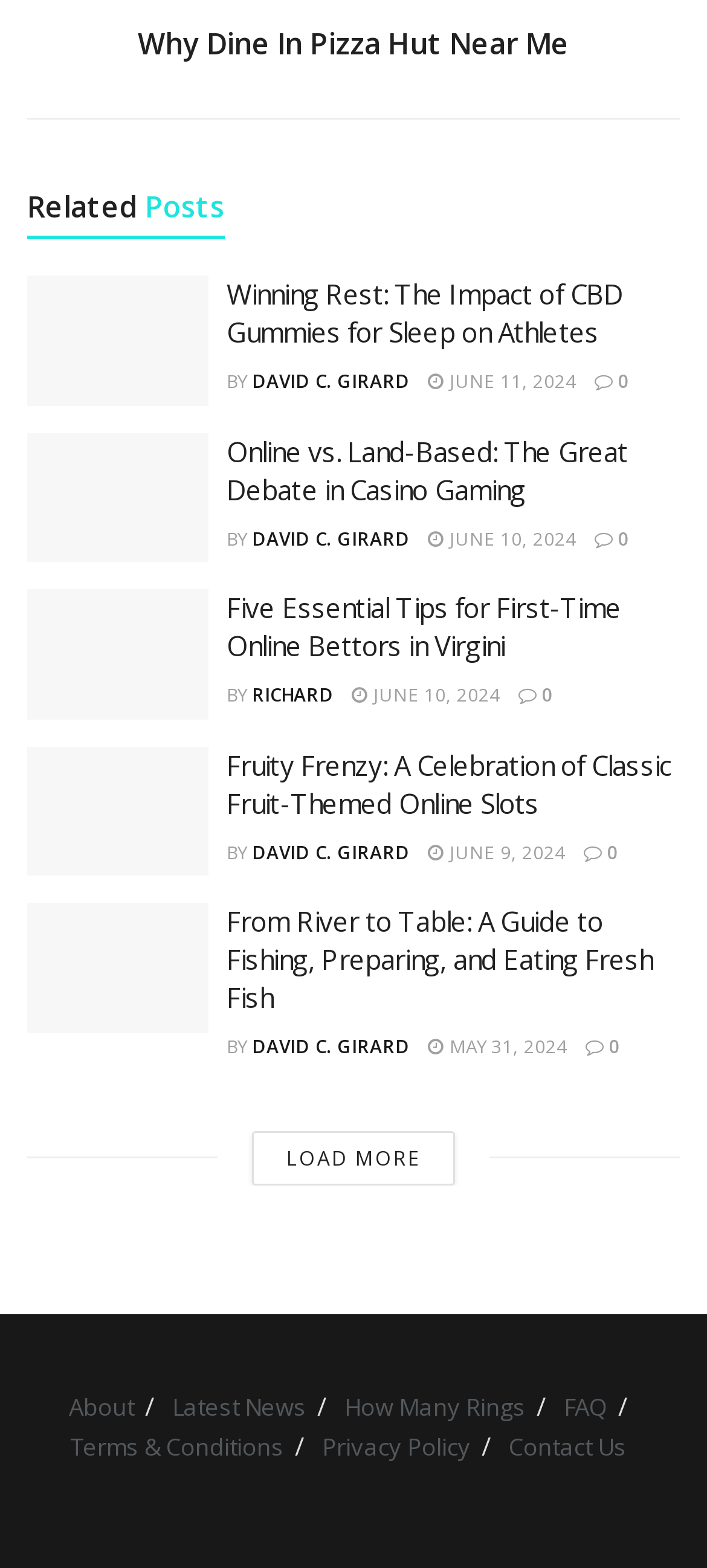What is the purpose of the 'LOAD MORE' button?
Answer the question with as much detail as you can, using the image as a reference.

The 'LOAD MORE' button is placed at the bottom of the article list, which suggests that its purpose is to load more articles when clicked.